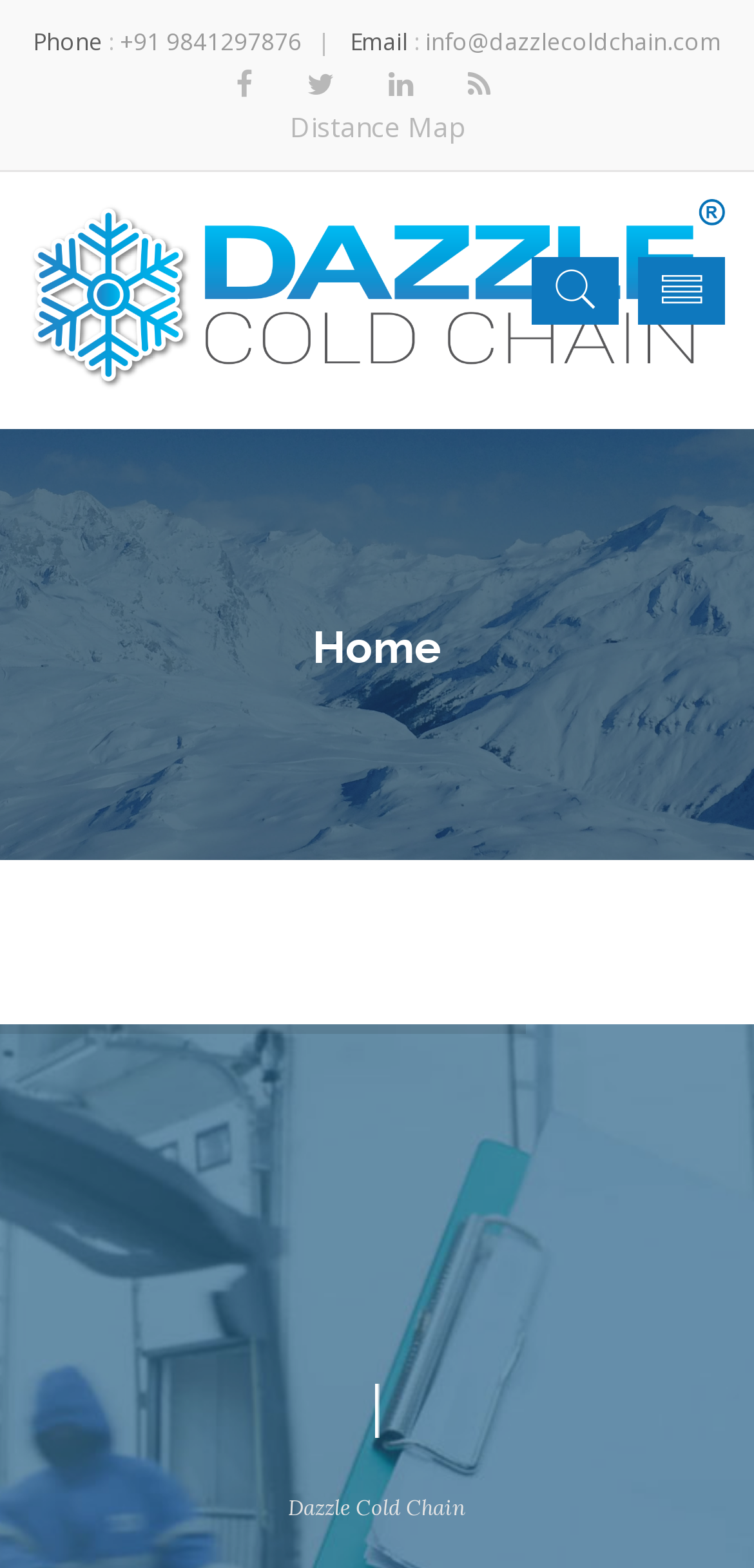Extract the bounding box coordinates of the UI element described: "info@dazzlecoldchain.com". Provide the coordinates in the format [left, top, right, bottom] with values ranging from 0 to 1.

[0.564, 0.016, 0.956, 0.037]